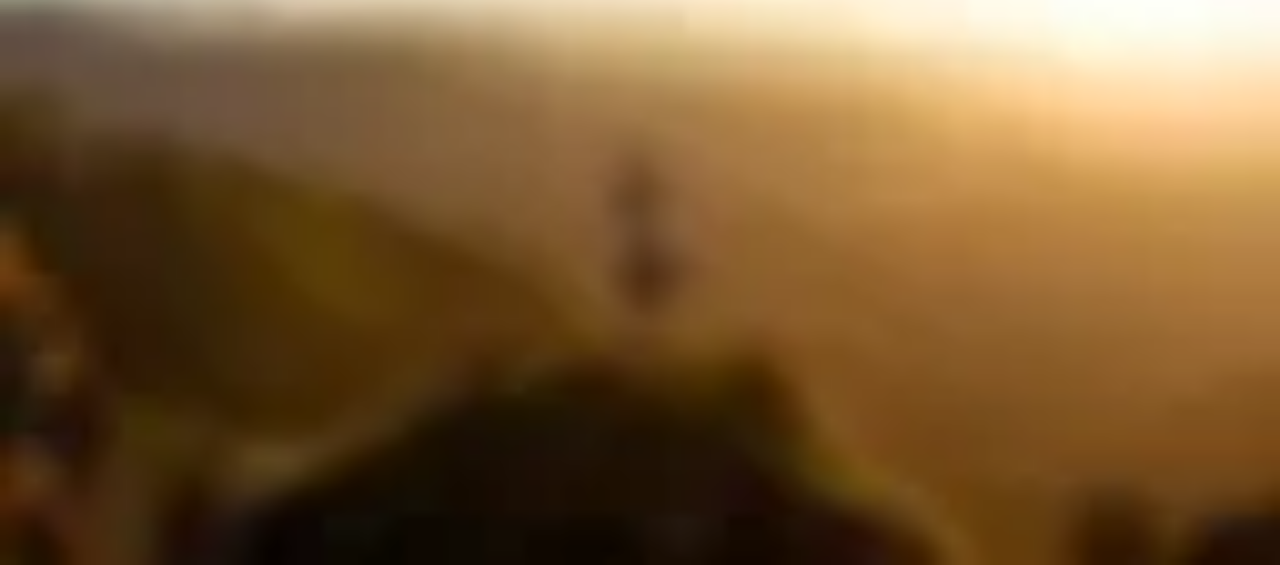Describe all the elements in the image with great detail.

The image titled "Stretching on a Cliff" captures a serene moment where an individual is practicing stretching on the edge of a stunning cliff. The scene is bathed in warm golden light, suggesting either early morning or late afternoon. The cliffs are surrounded by rolling hills and rugged terrain that gradually fade into the horizon, providing a breathtaking backdrop. This tranquil setting not only highlights the beauty of nature but also emphasizes the importance of mindfulness and self-care, reinforcing the message of reaching out for help and nurturing one's well-being. The peaceful atmosphere encourages viewers to embrace moments of reflection and personal growth.